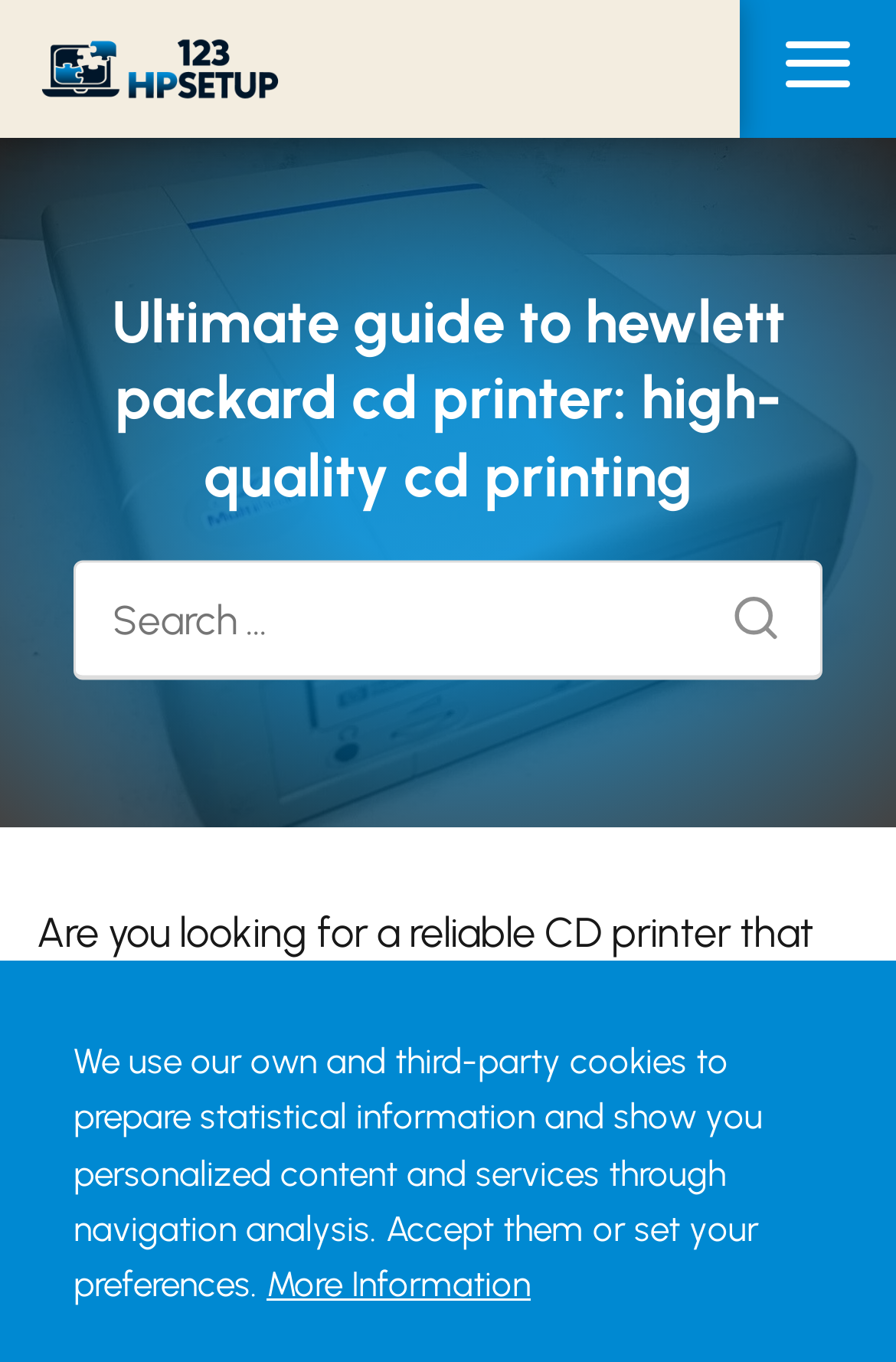Please specify the bounding box coordinates in the format (top-left x, top-left y, bottom-right x, bottom-right y), with all values as floating point numbers between 0 and 1. Identify the bounding box of the UI element described by: name="s" placeholder="Search ..."

[0.082, 0.412, 0.918, 0.5]